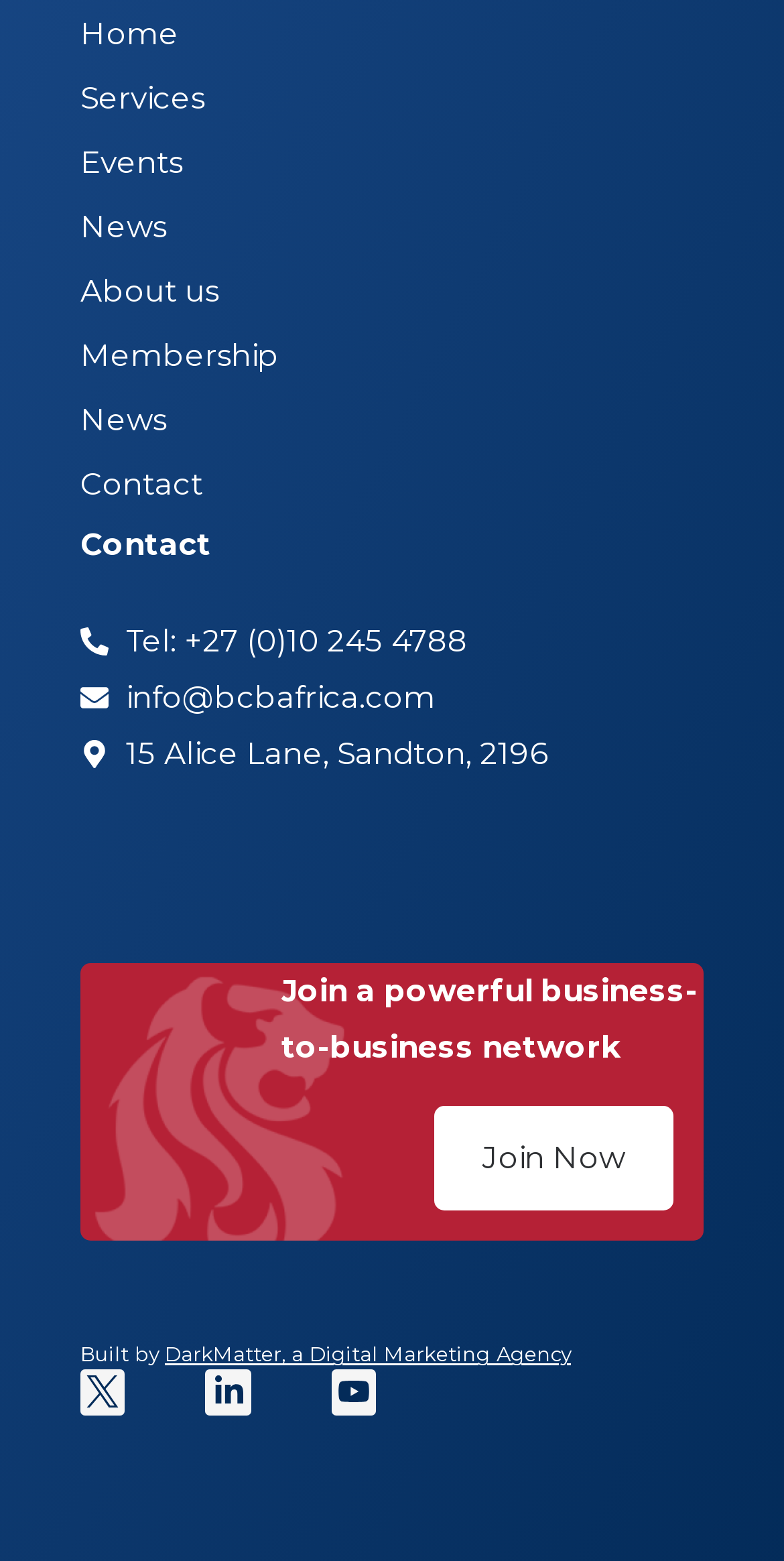Respond with a single word or phrase:
What is the address listed?

15 Alice Lane, Sandton, 2196